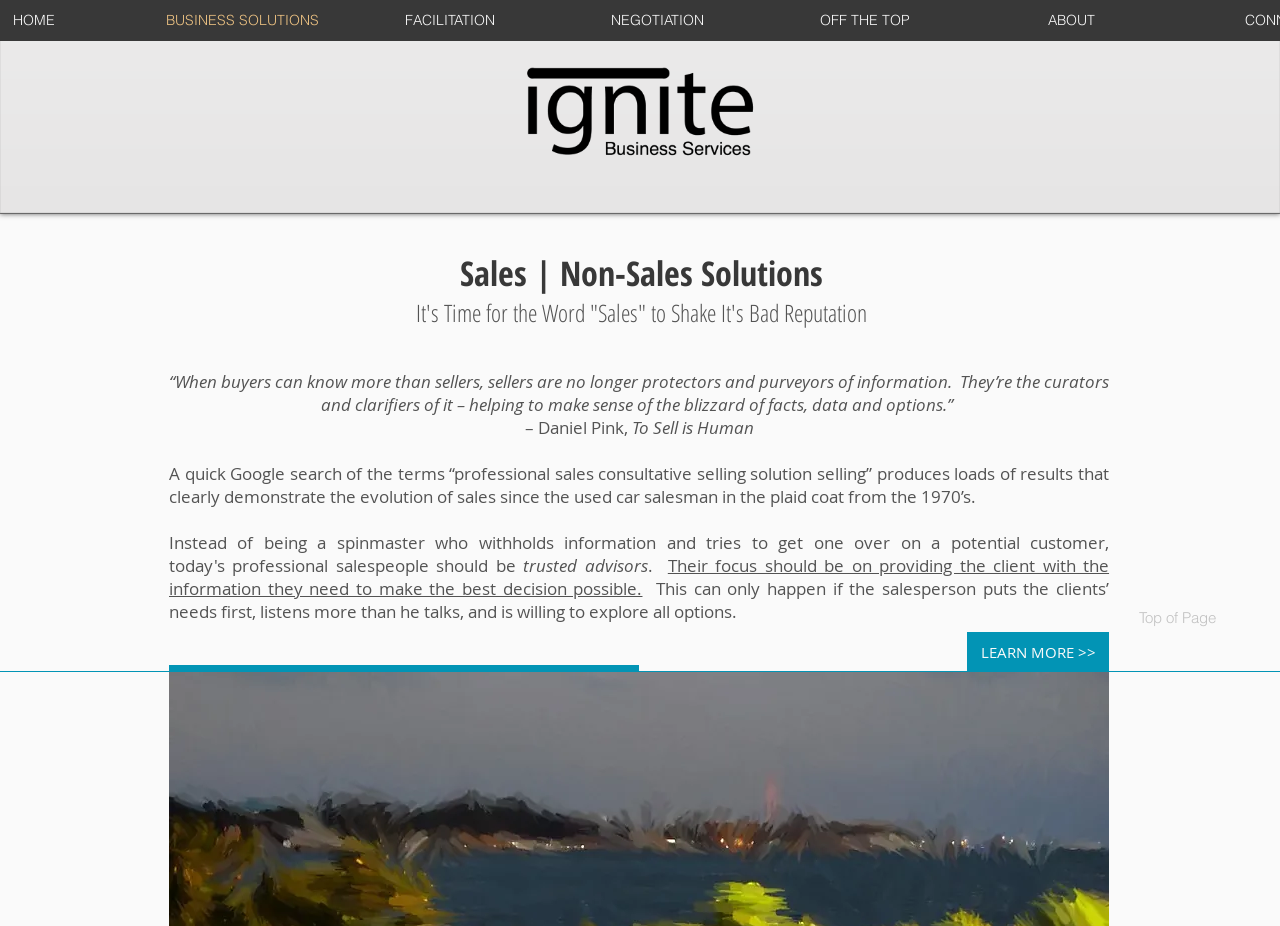Provide a brief response in the form of a single word or phrase:
What is the main topic of this webpage?

Sales solutions